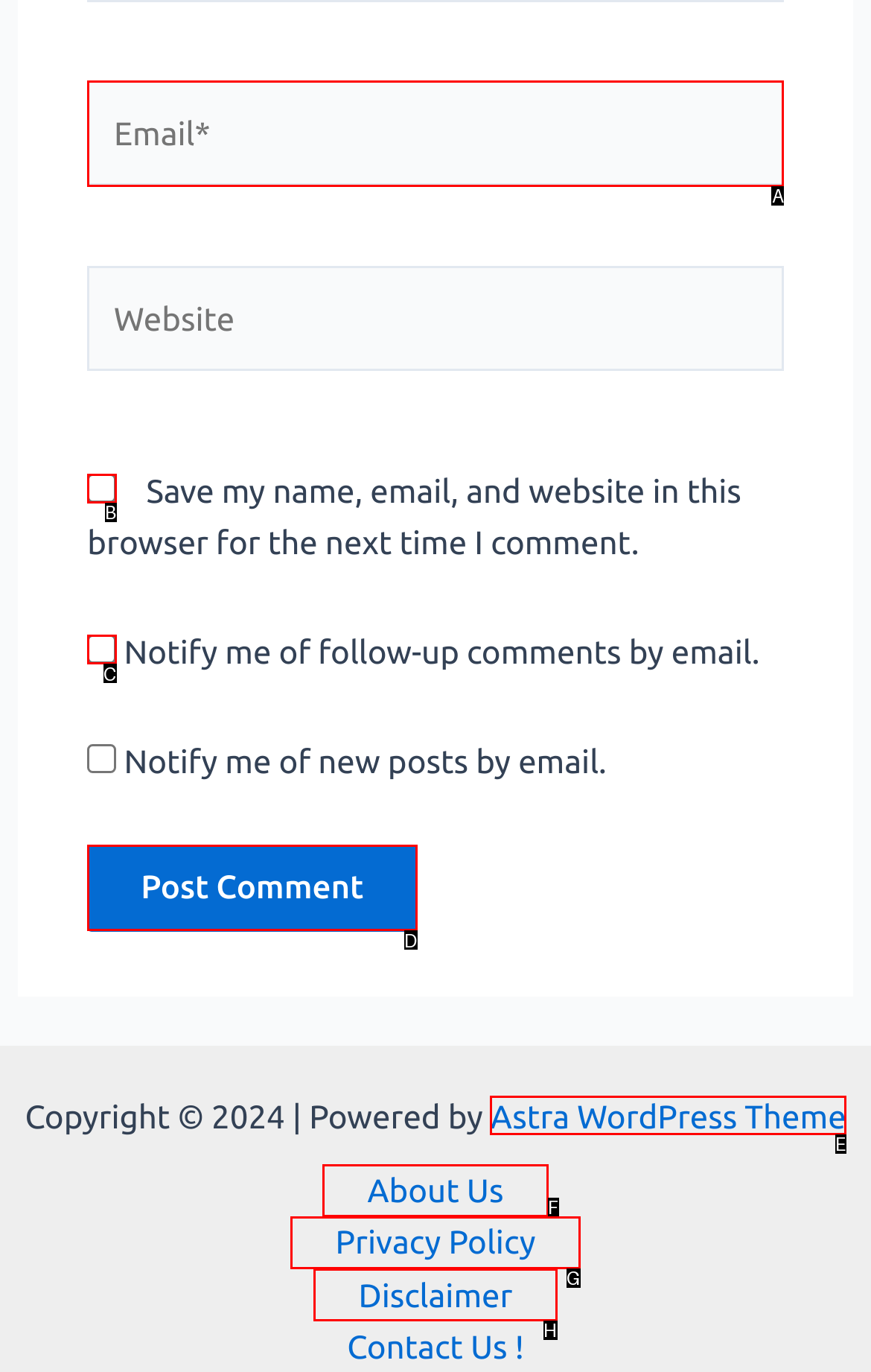Which UI element should you click on to achieve the following task: Visit Astra WordPress Theme? Provide the letter of the correct option.

E